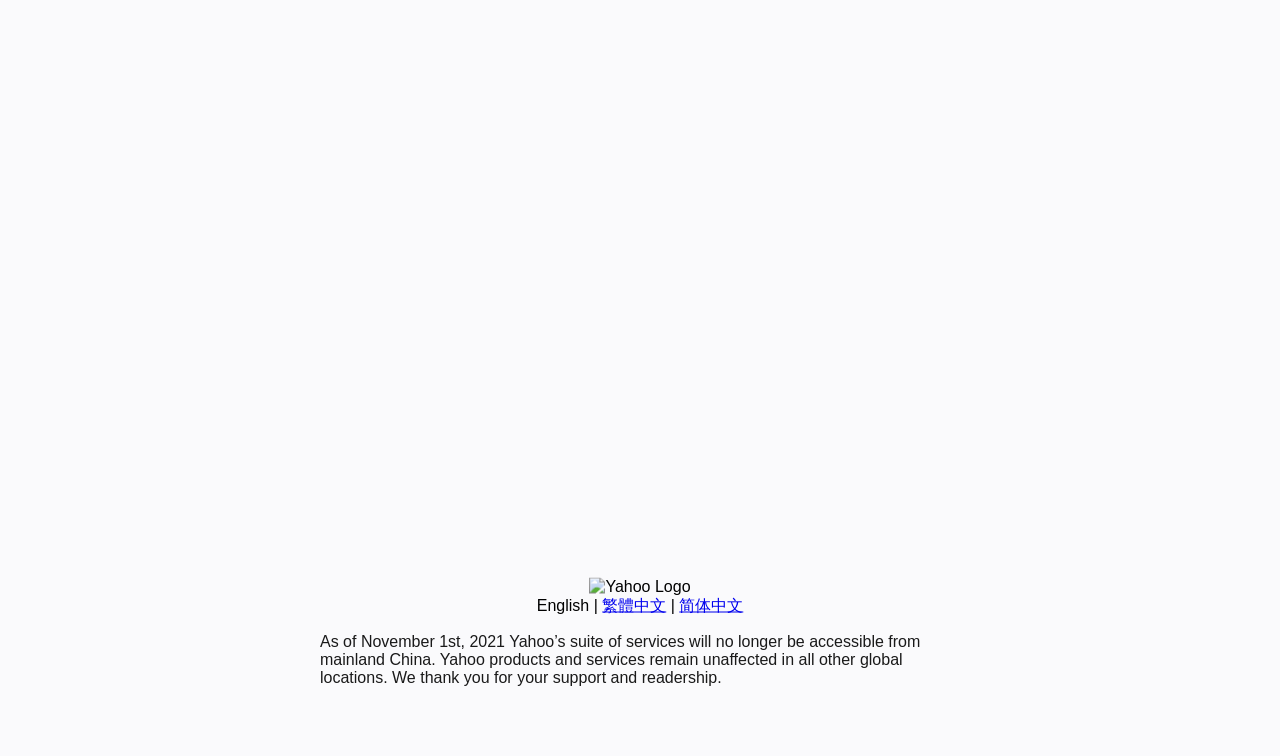Bounding box coordinates must be specified in the format (top-left x, top-left y, bottom-right x, bottom-right y). All values should be floating point numbers between 0 and 1. What are the bounding box coordinates of the UI element described as: 简体中文

[0.531, 0.789, 0.581, 0.812]